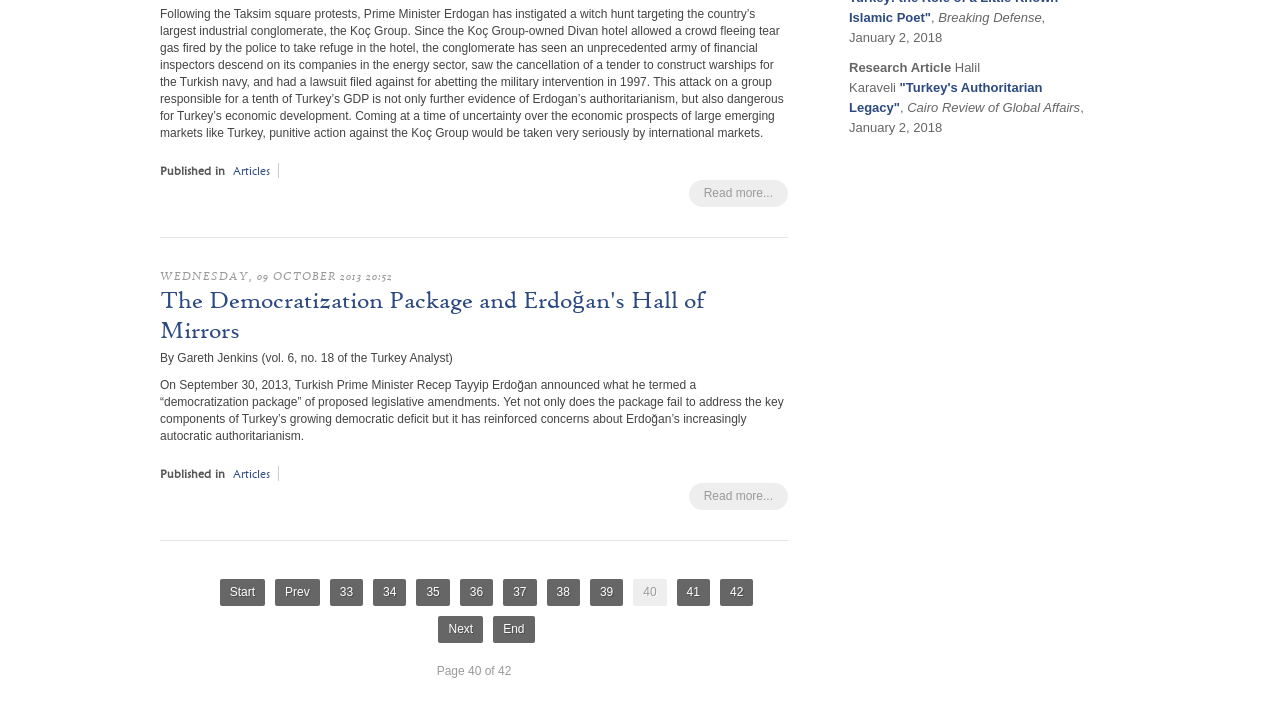Identify the bounding box coordinates of the clickable region to carry out the given instruction: "Go to page 41".

[0.529, 0.822, 0.555, 0.861]